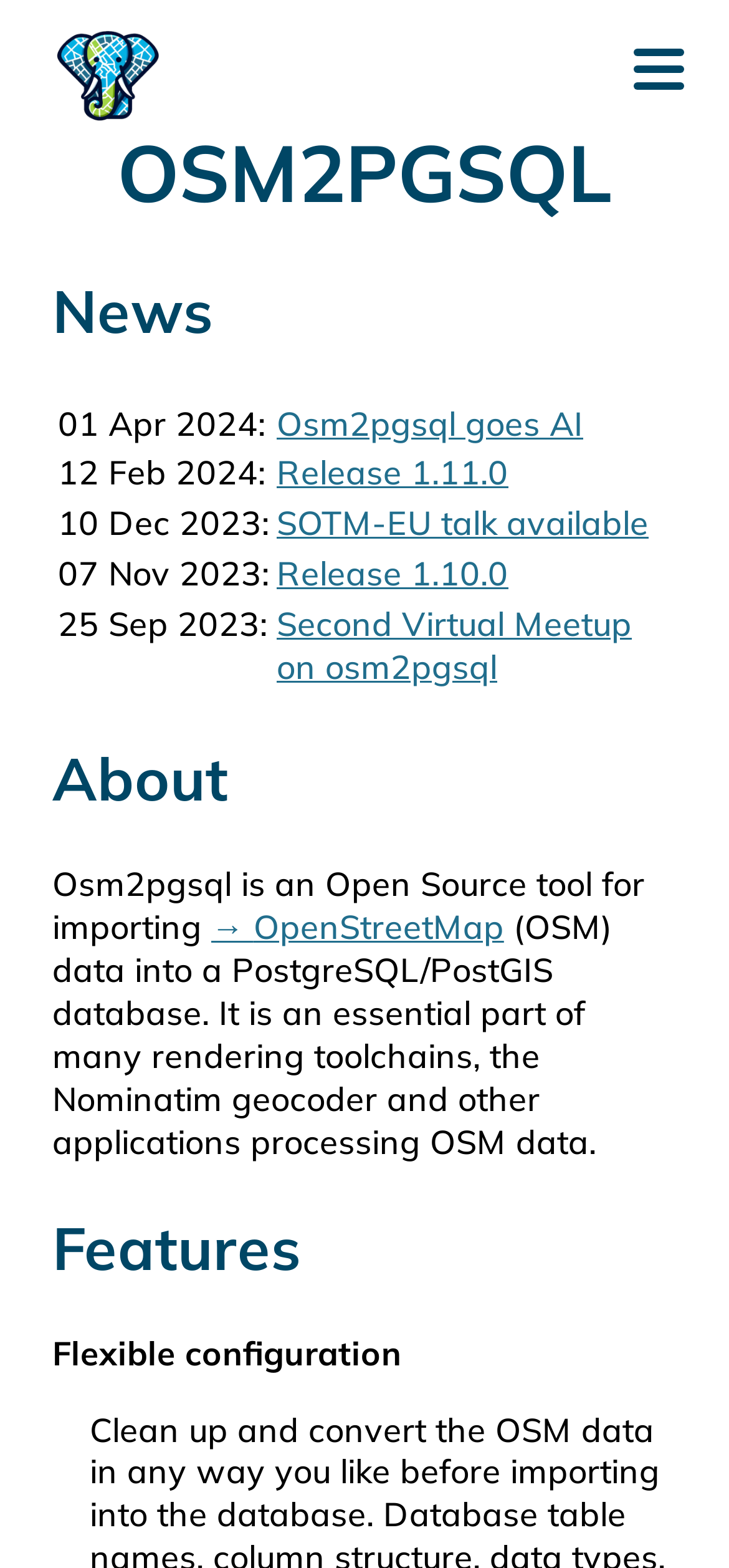Locate the bounding box of the UI element based on this description: "Second Virtual Meetup on osm2pgsql". Provide four float numbers between 0 and 1 as [left, top, right, bottom].

[0.379, 0.384, 0.867, 0.438]